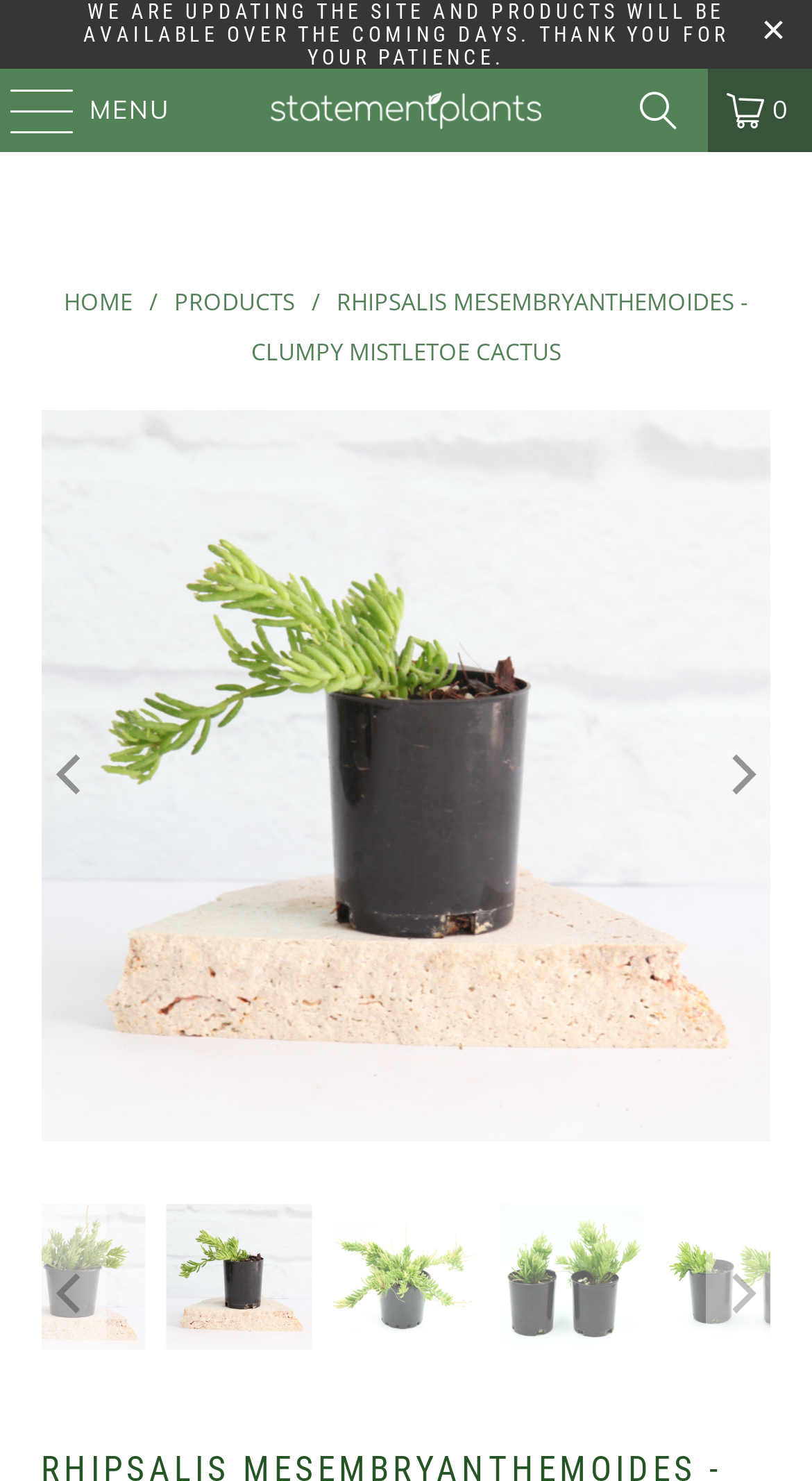Identify the bounding box coordinates of the specific part of the webpage to click to complete this instruction: "Click on the 'HOME' link".

[0.078, 0.193, 0.163, 0.214]